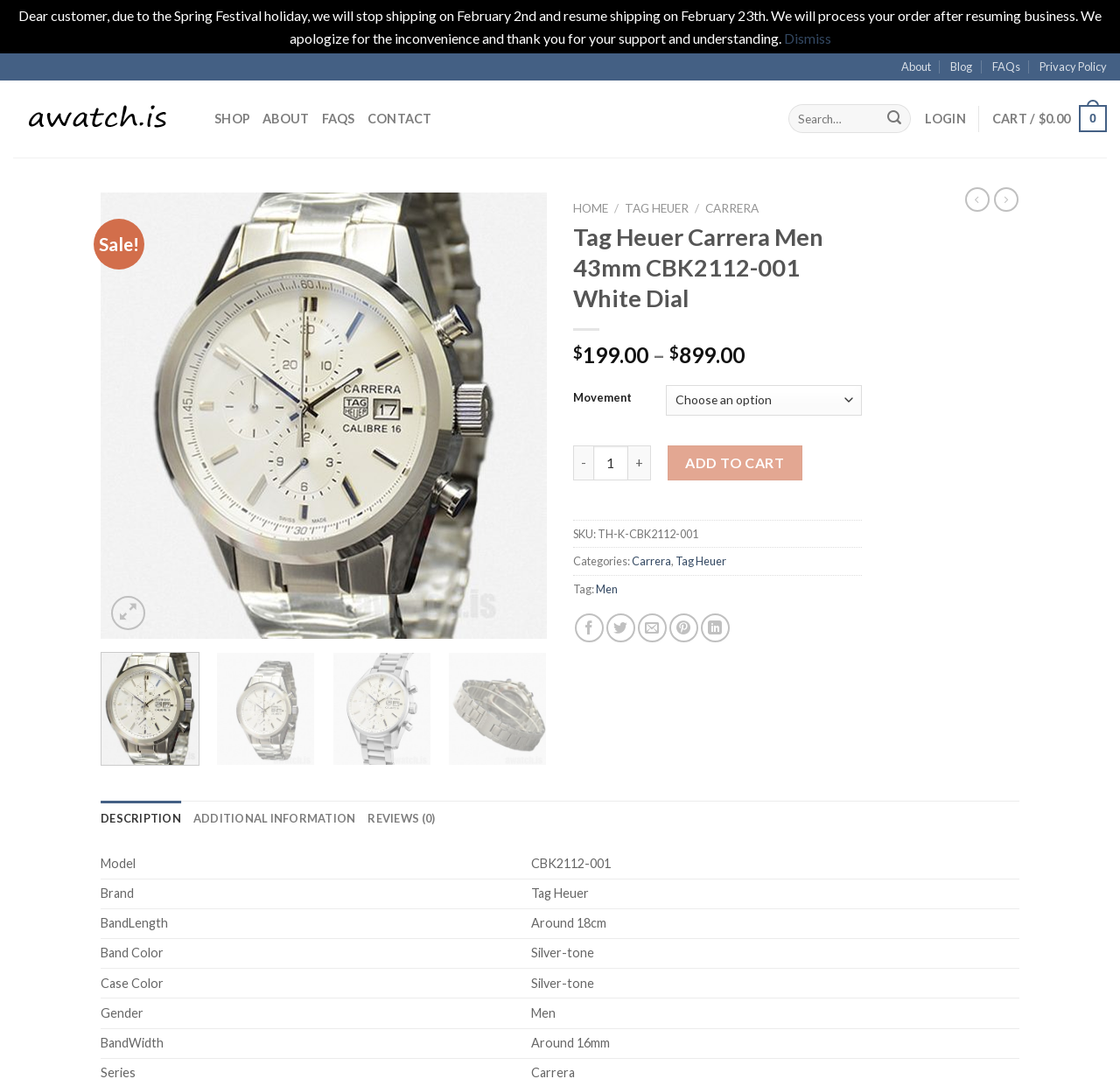Determine the bounding box coordinates for the area you should click to complete the following instruction: "Search for replica watches".

[0.704, 0.096, 0.815, 0.124]